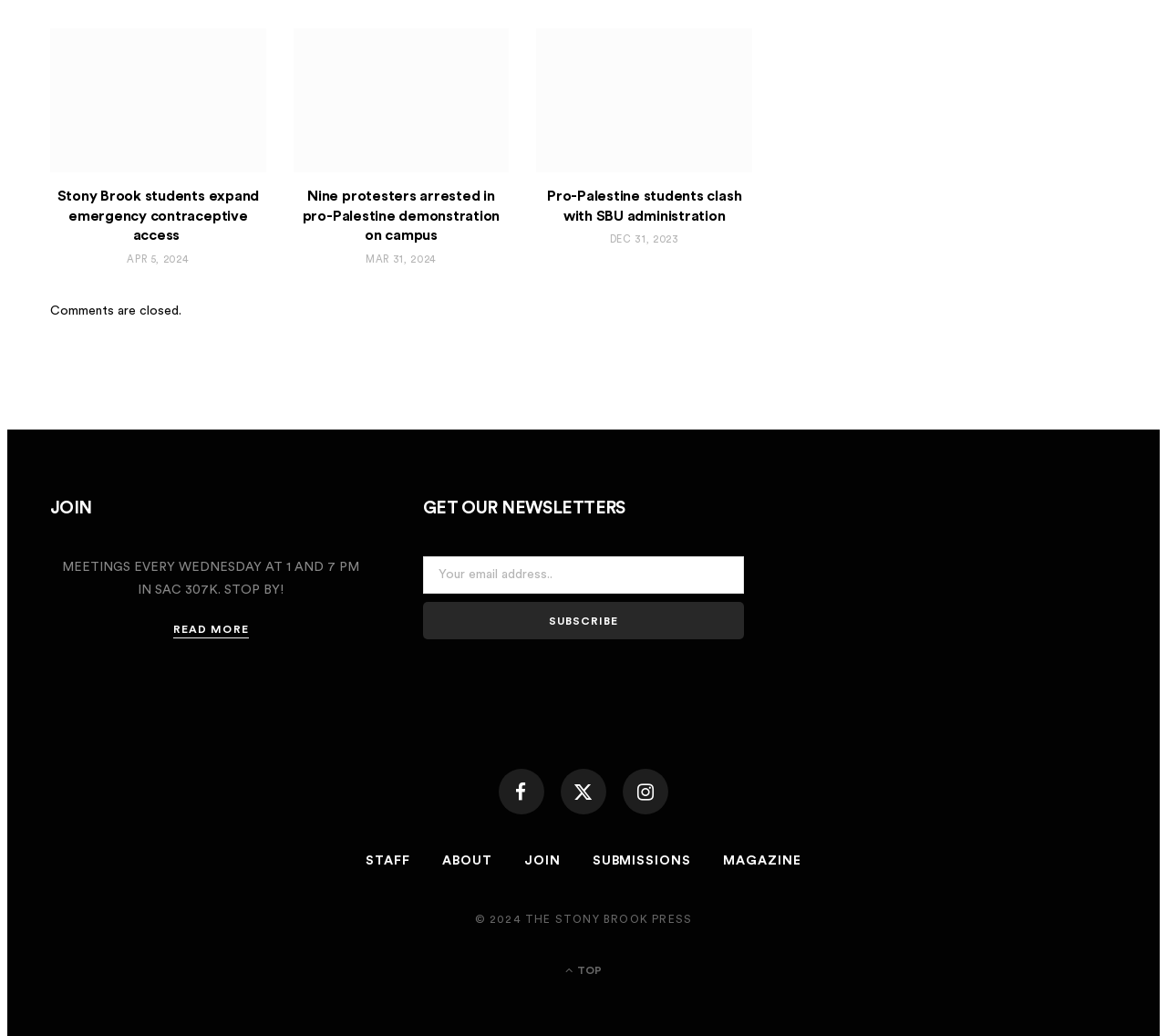Please predict the bounding box coordinates (top-left x, top-left y, bottom-right x, bottom-right y) for the UI element in the screenshot that fits the description: Mar 31, 2024

[0.313, 0.245, 0.374, 0.255]